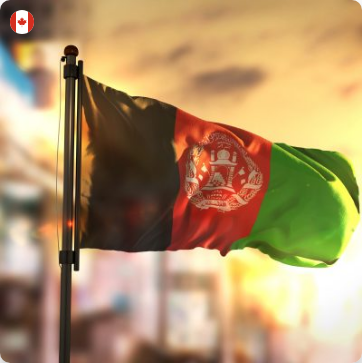Offer an in-depth caption that covers the entire scene depicted in the image.

The image features the flag of Afghanistan, prominently displayed as it waves gently in the breeze. The flag's vibrant colors, including a vertical tricolor of black, red, and green with the national emblem at its center, symbolize the country's rich history and heritage. In the background, a warm, blurred setting suggests a transitional environment, highlighting themes of change and hope. This visual represents the context of Afghanistan’s current circumstances, reflecting ongoing discussions about immigration and support, particularly as Canada steps forward to assist Afghan refugees seeking a new beginning amidst their challenges.